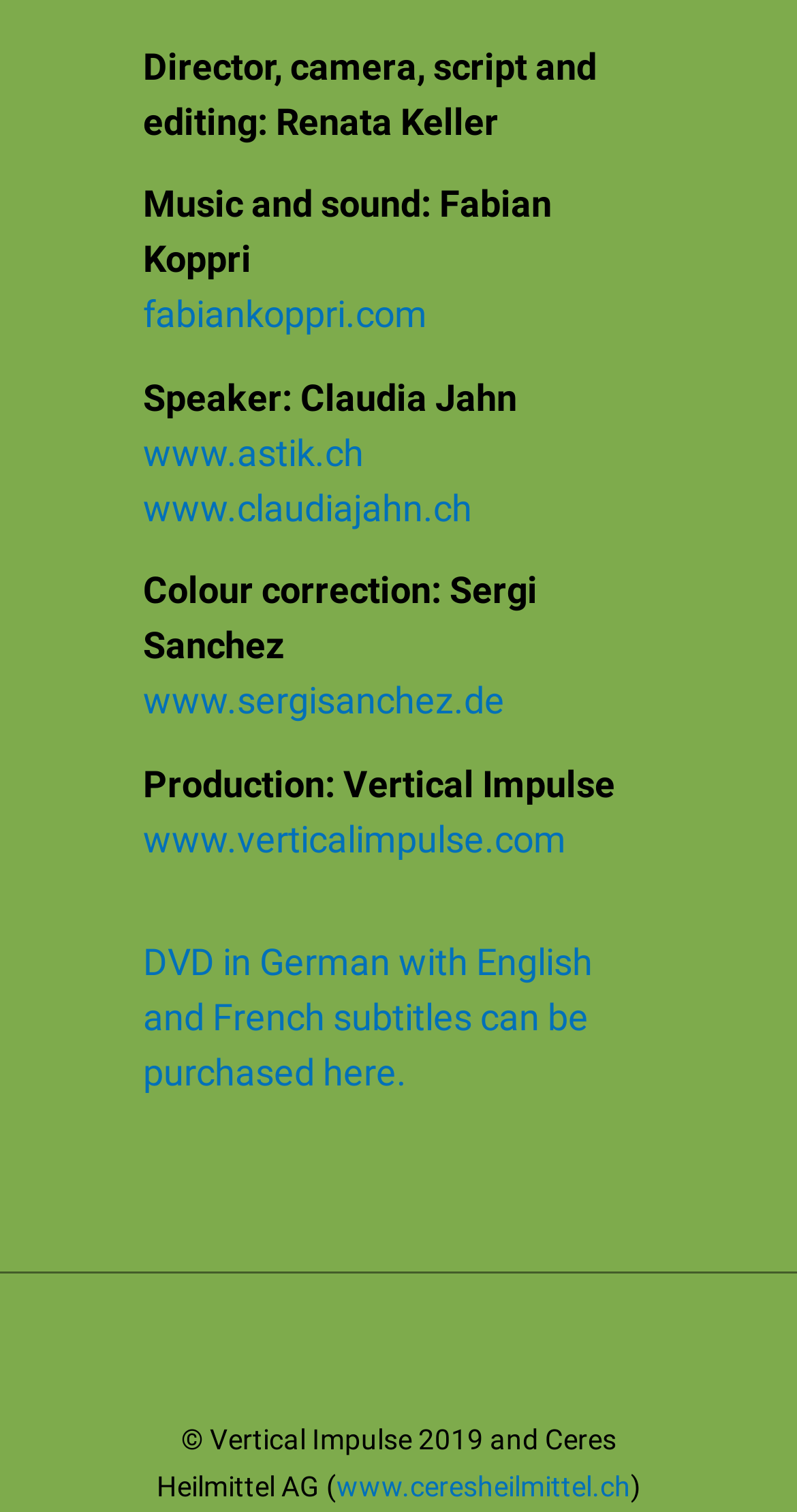Answer with a single word or phrase: 
What is the name of the production company?

Vertical Impulse